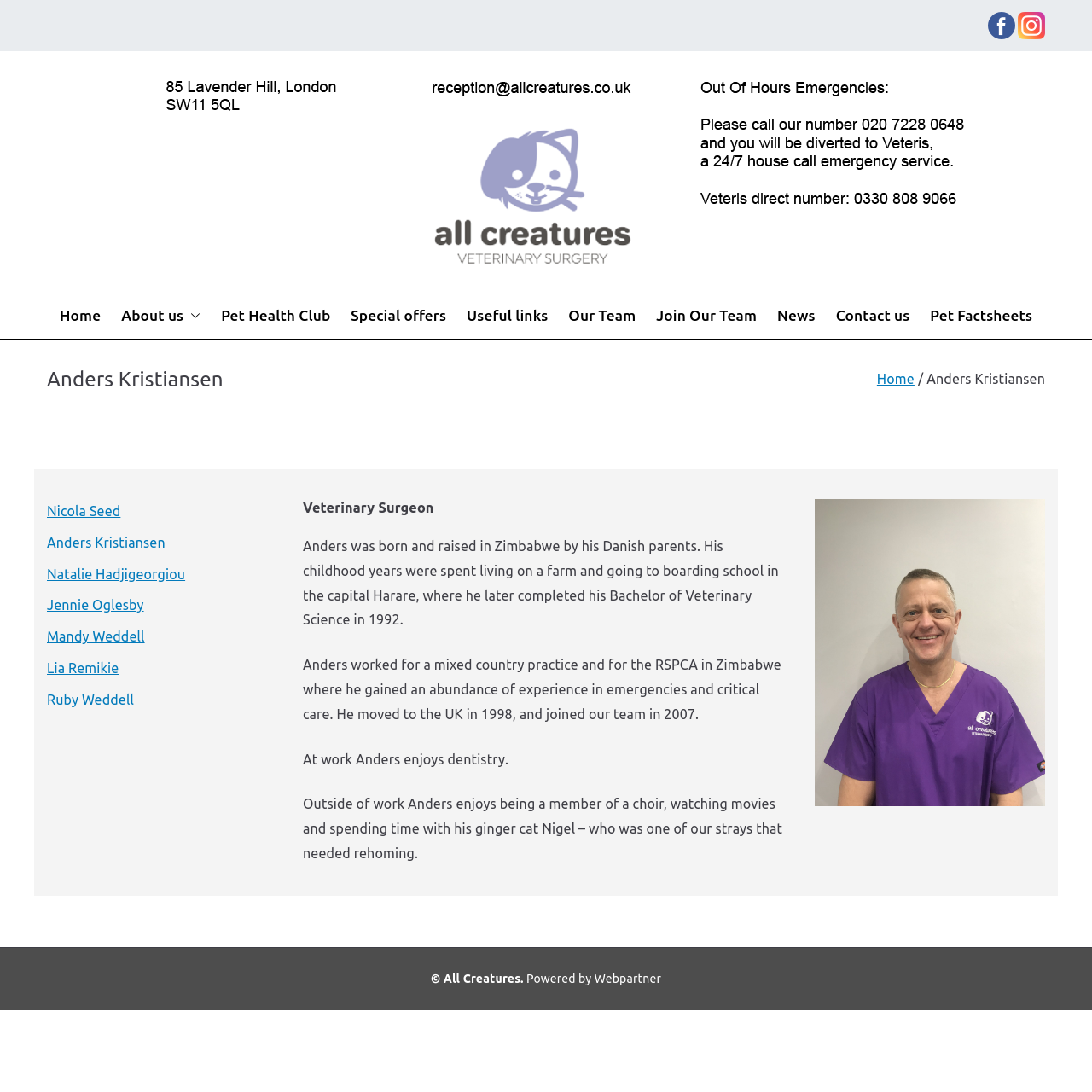Find the bounding box coordinates for the area that should be clicked to accomplish the instruction: "Contact the veterinary surgery".

[0.765, 0.284, 0.833, 0.294]